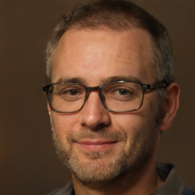What is the color of the man's shirt?
By examining the image, provide a one-word or phrase answer.

Light grey